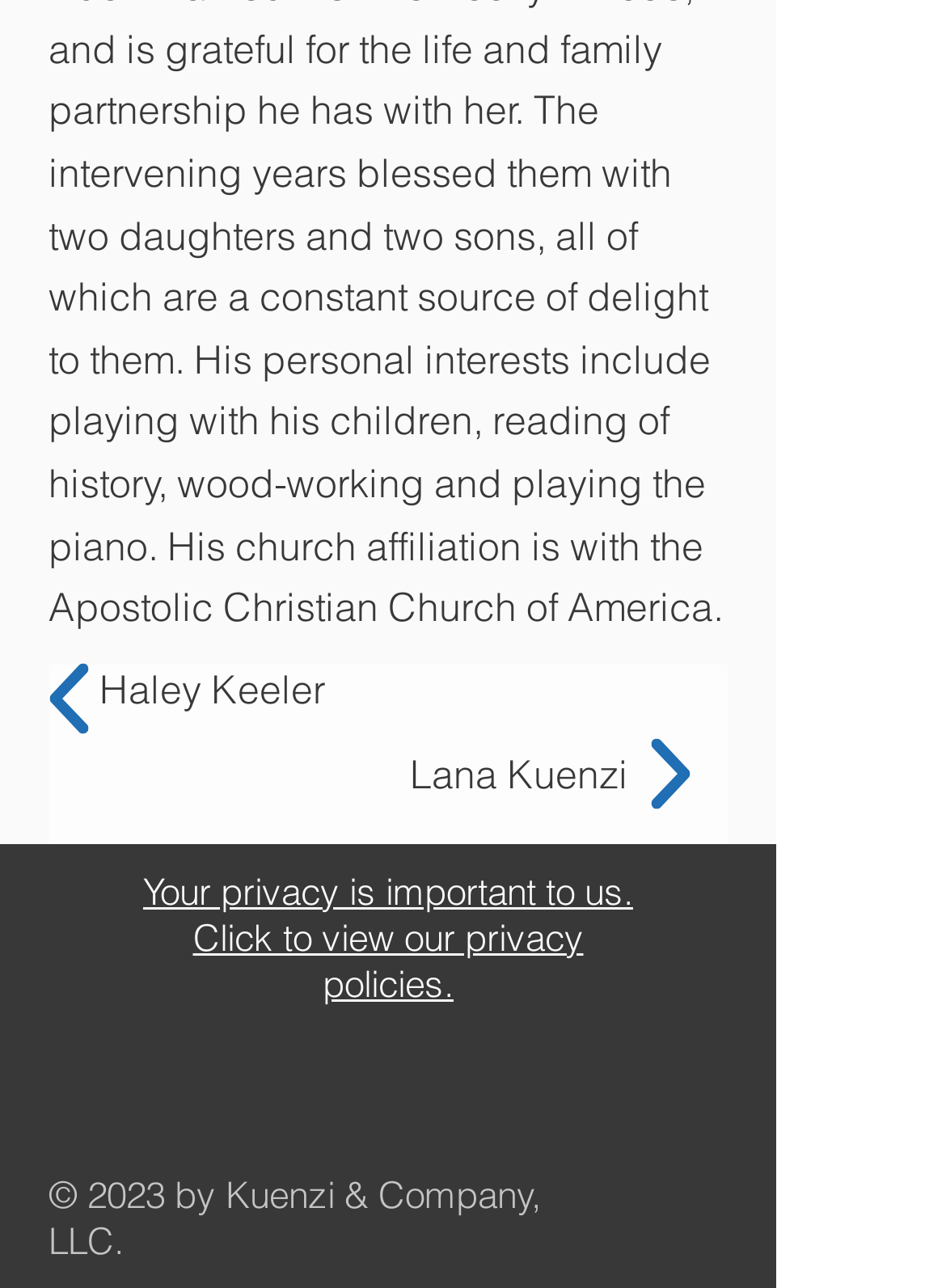Based on the element description, predict the bounding box coordinates (top-left x, top-left y, bottom-right x, bottom-right y) for the UI element in the screenshot: Lana Kuenzi

[0.433, 0.581, 0.664, 0.619]